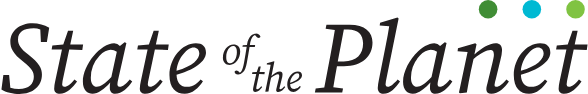Provide a brief response to the question using a single word or phrase: 
What do the three dots above the title represent?

Aspects of nature